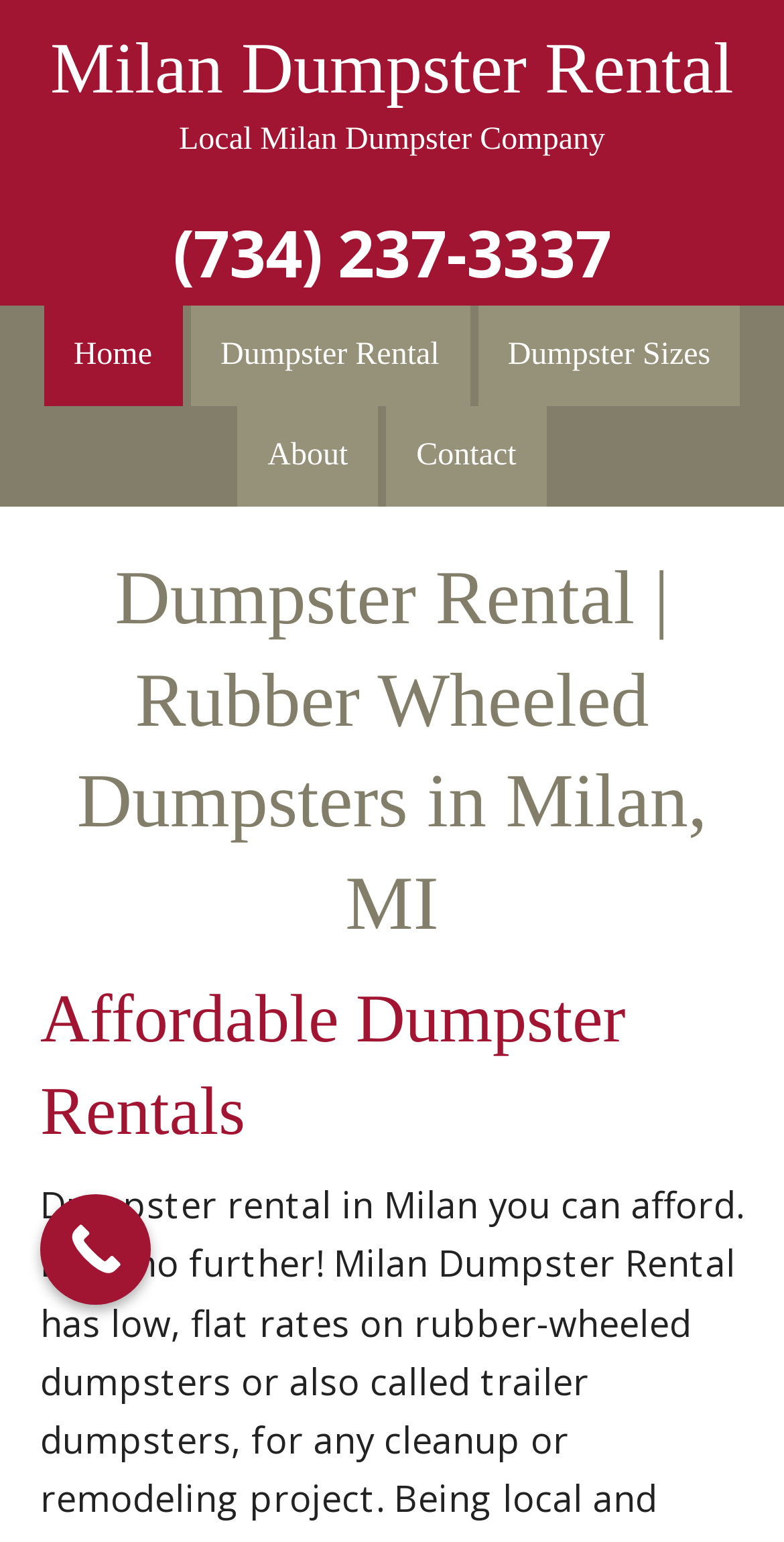Point out the bounding box coordinates of the section to click in order to follow this instruction: "Call the phone number".

[0.0, 0.13, 1.0, 0.198]